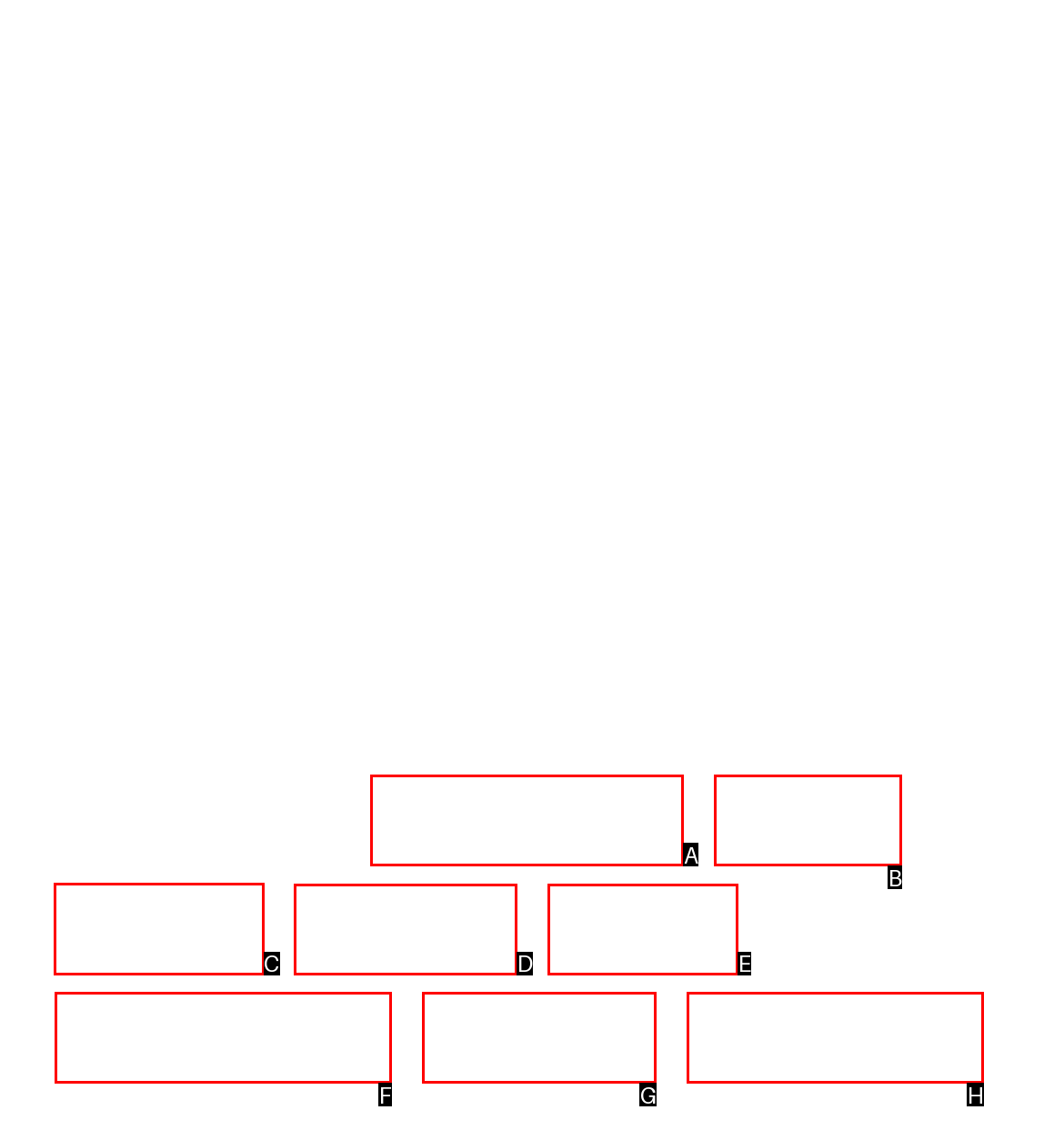Identify which HTML element to click to fulfill the following task: Browse dogs theme. Provide your response using the letter of the correct choice.

C